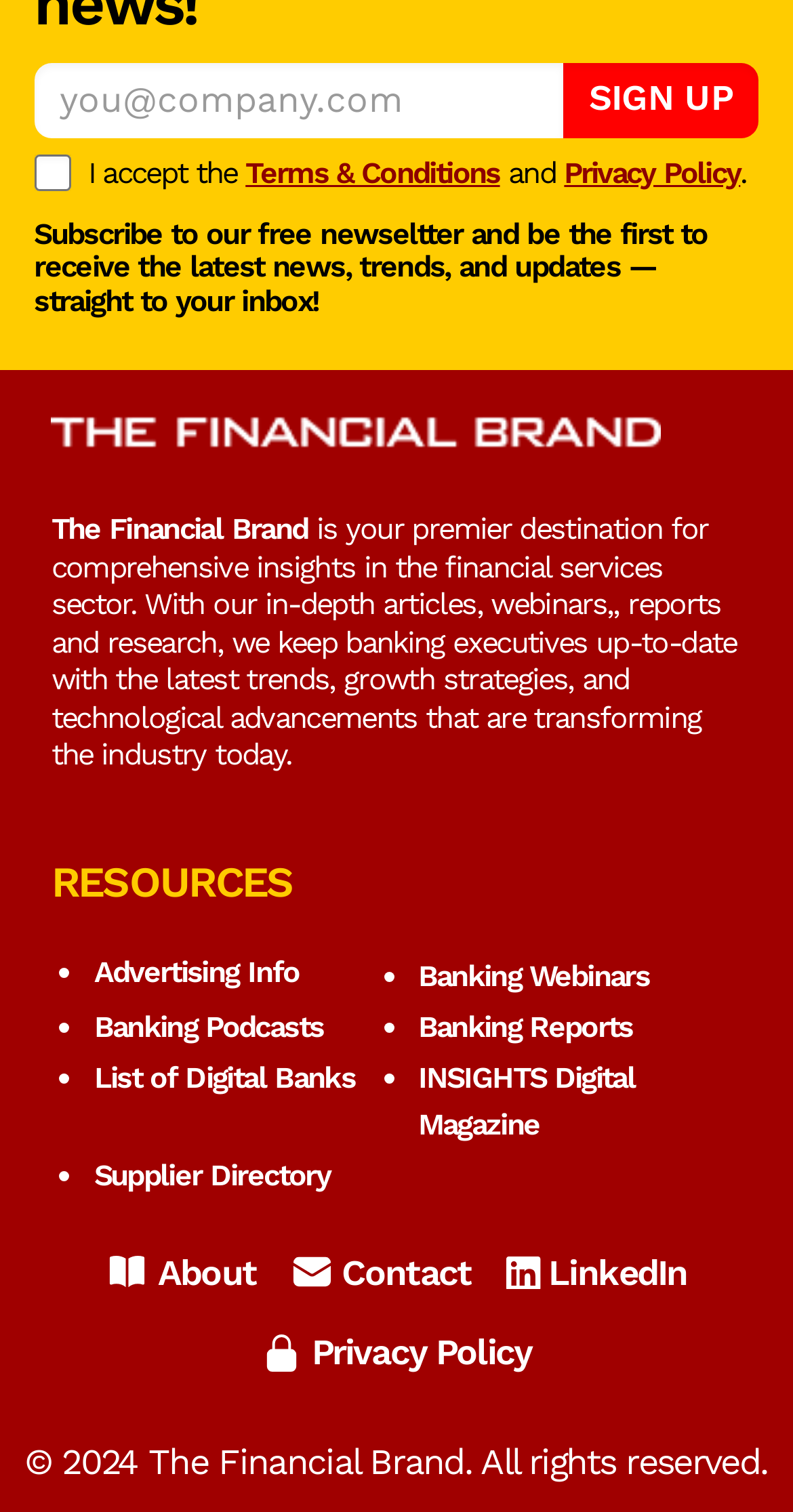Identify the bounding box of the HTML element described here: "List of Digital Banks". Provide the coordinates as four float numbers between 0 and 1: [left, top, right, bottom].

[0.118, 0.701, 0.448, 0.725]